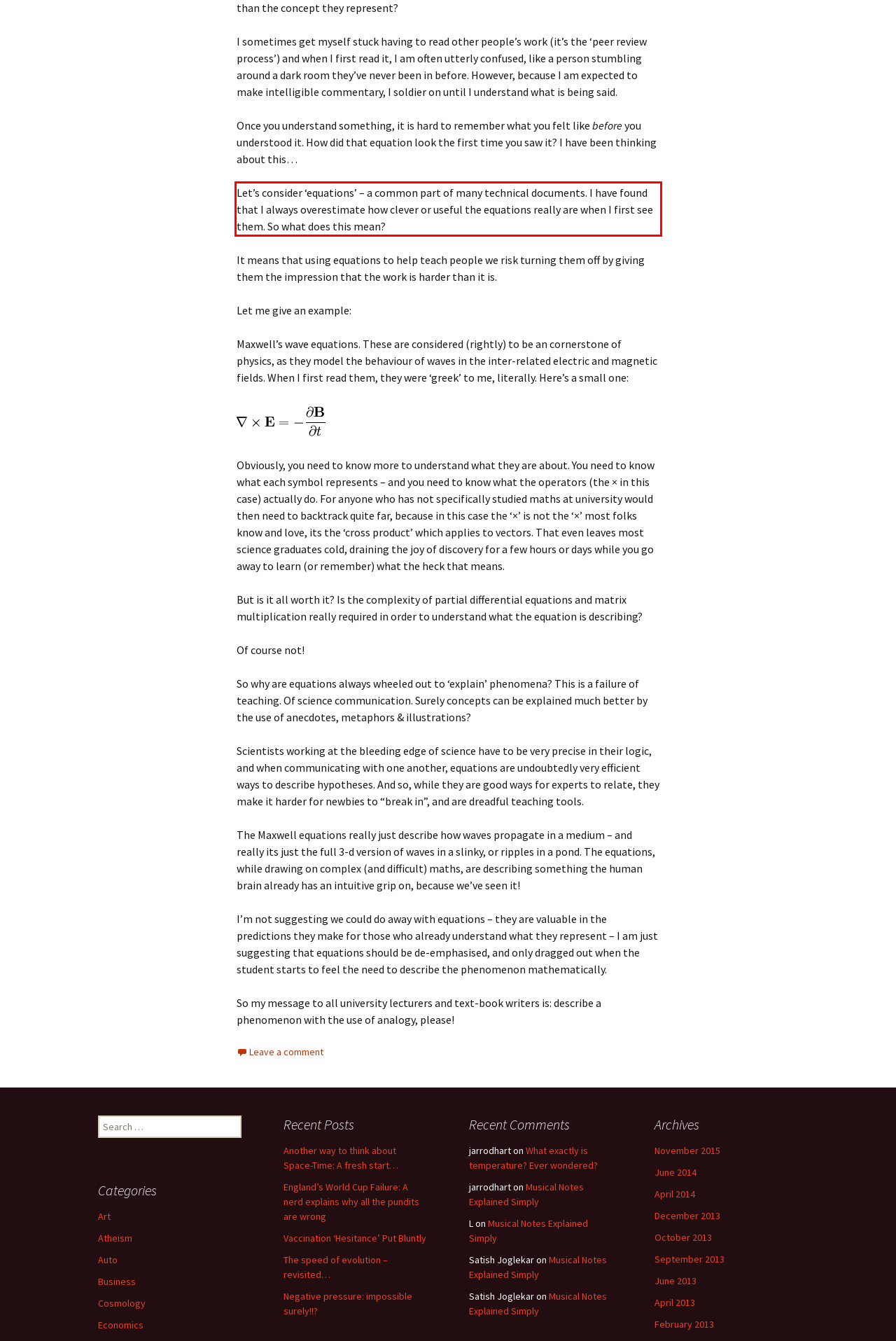Analyze the webpage screenshot and use OCR to recognize the text content in the red bounding box.

Let’s consider ‘equations’ – a common part of many technical documents. I have found that I always overestimate how clever or useful the equations really are when I first see them. So what does this mean?